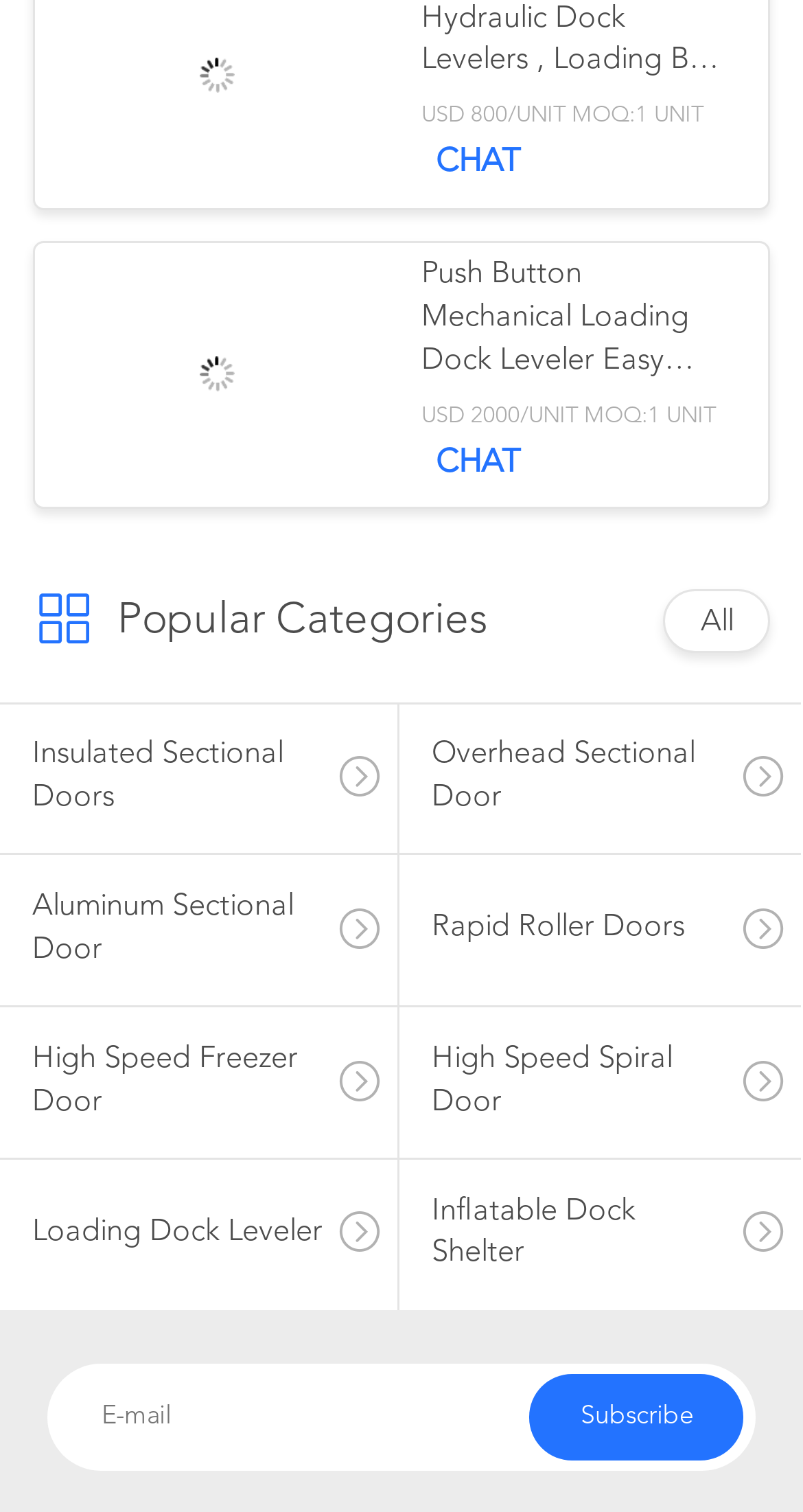Extract the bounding box coordinates for the described element: "parent_node: Subscribe name="email" placeholder="E-mail"". The coordinates should be represented as four float numbers between 0 and 1: [left, top, right, bottom].

[0.06, 0.902, 0.94, 0.972]